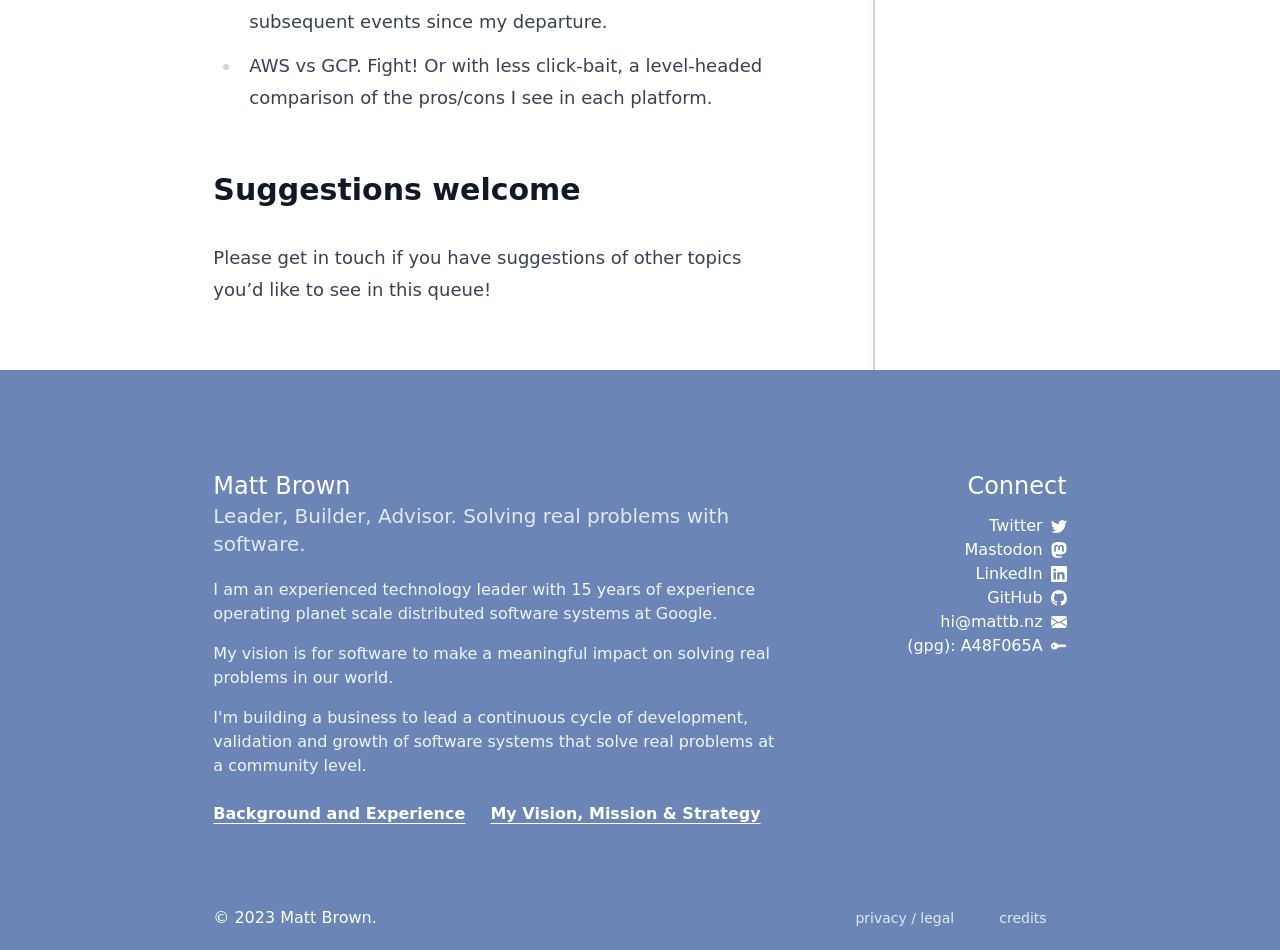Locate the bounding box of the UI element defined by this description: "My Vision, Mission & Strategy". The coordinates should be given as four float numbers between 0 and 1, formatted as [left, top, right, bottom].

[0.383, 0.846, 0.594, 0.866]